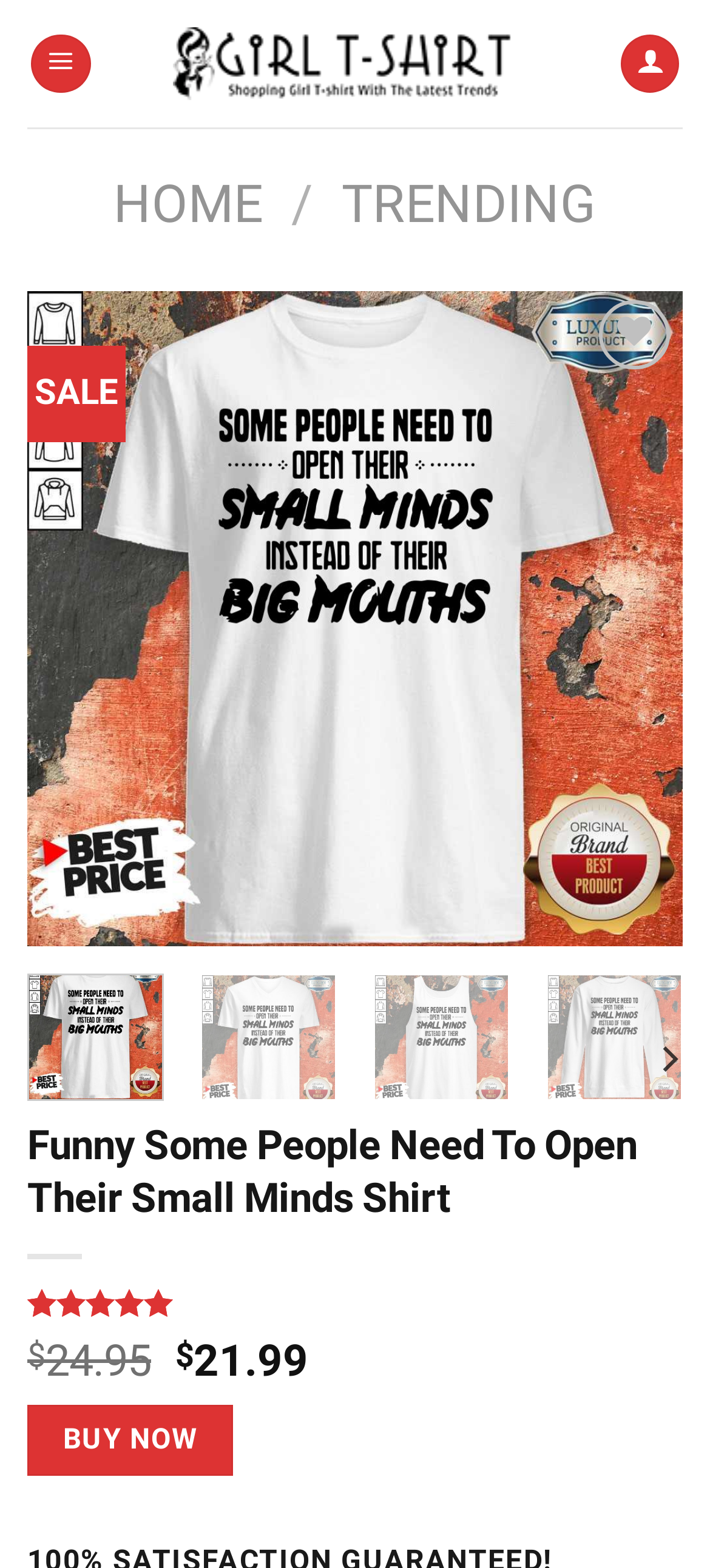How many customer ratings are there?
From the details in the image, answer the question comprehensively.

The number of customer ratings can be found in the StaticText '16' which is located below the rating stars and the text 'out of 5 based on'.